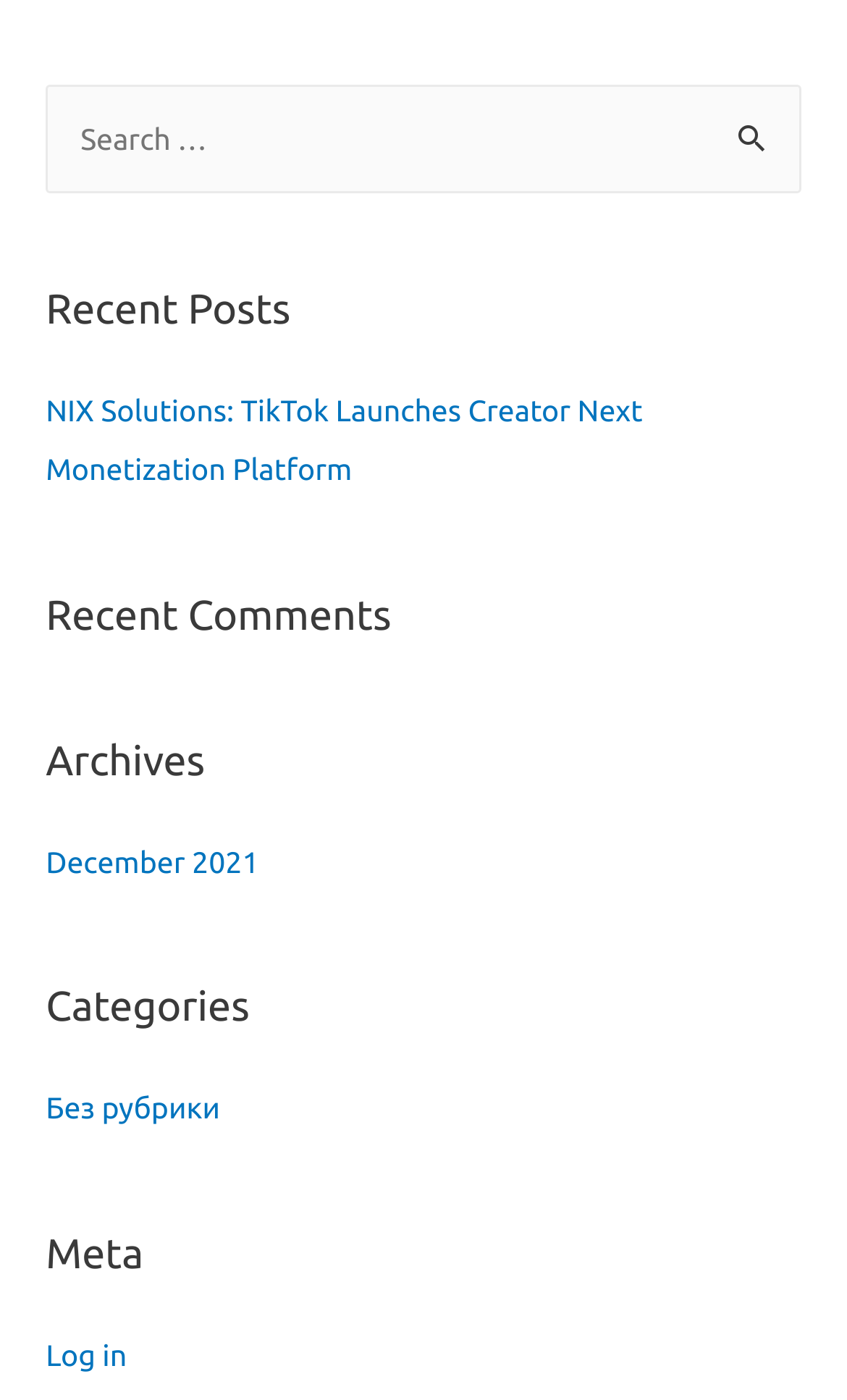Give a short answer to this question using one word or a phrase:
What is the category of the post 'NIX Solutions: TikTok Launches Creator Next Monetization Platform'?

Recent Posts